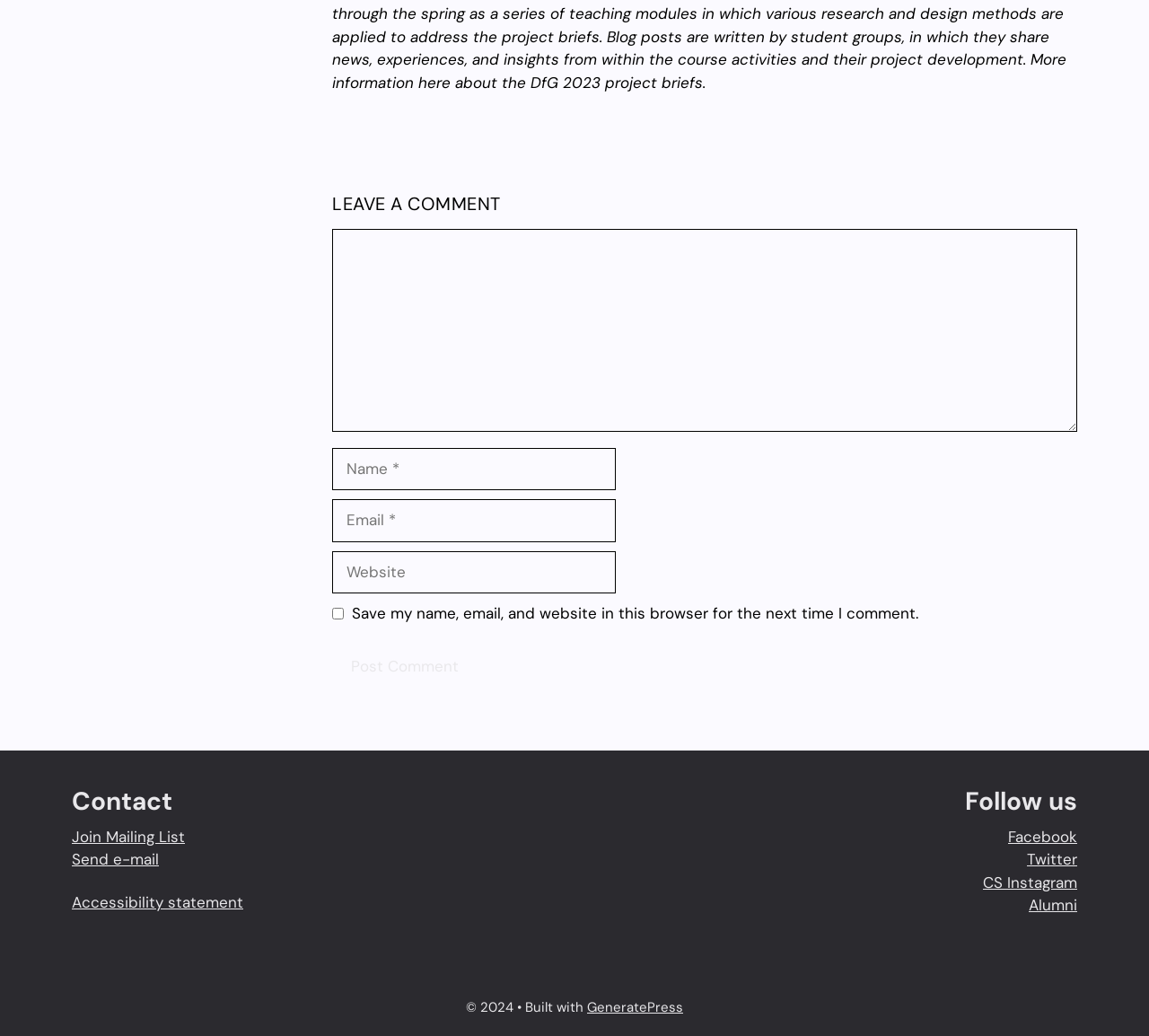Could you highlight the region that needs to be clicked to execute the instruction: "Post a comment"?

[0.289, 0.623, 0.416, 0.664]